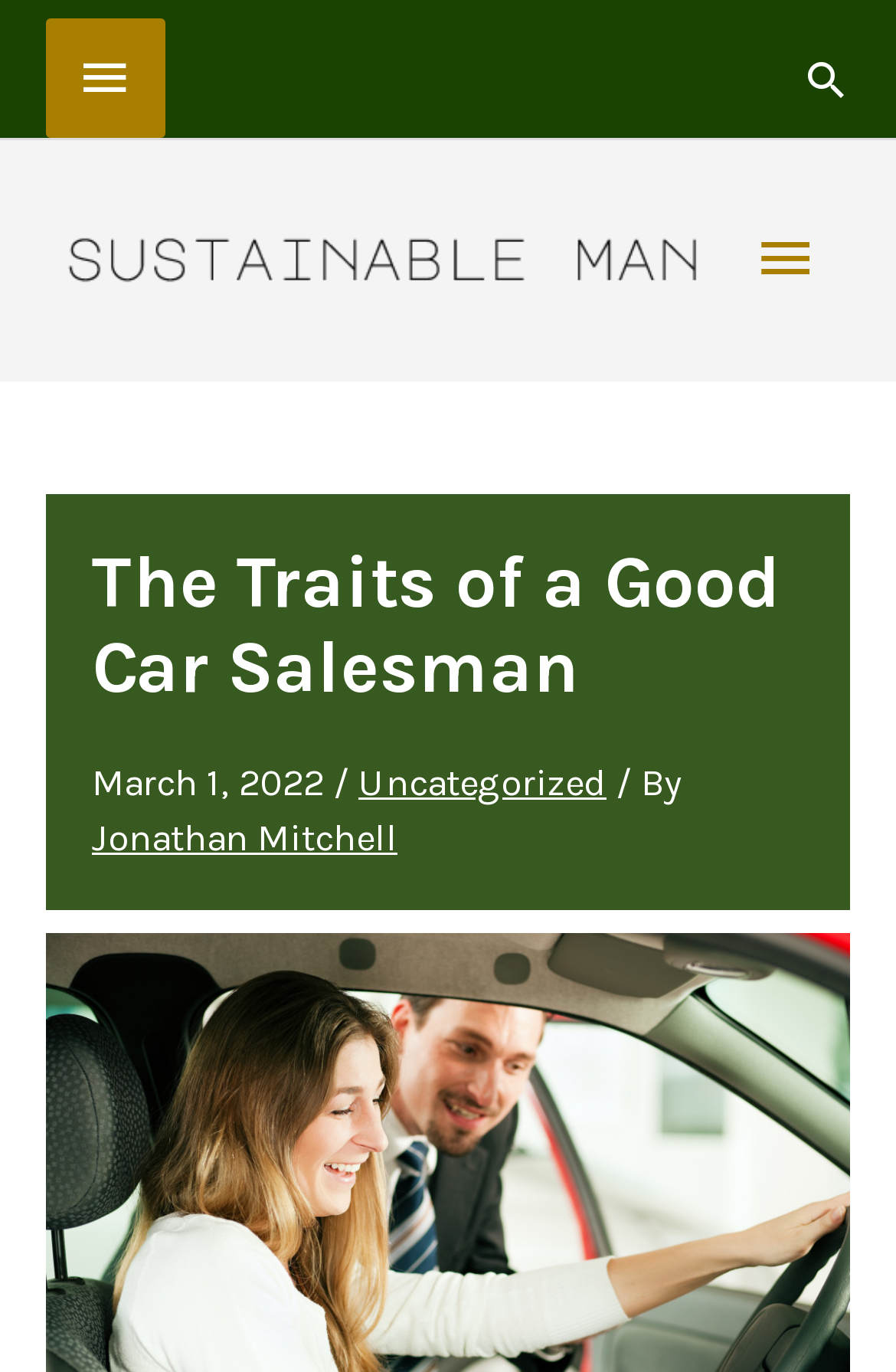Bounding box coordinates are specified in the format (top-left x, top-left y, bottom-right x, bottom-right y). All values are floating point numbers bounded between 0 and 1. Please provide the bounding box coordinate of the region this sentence describes: Director's Reports

None